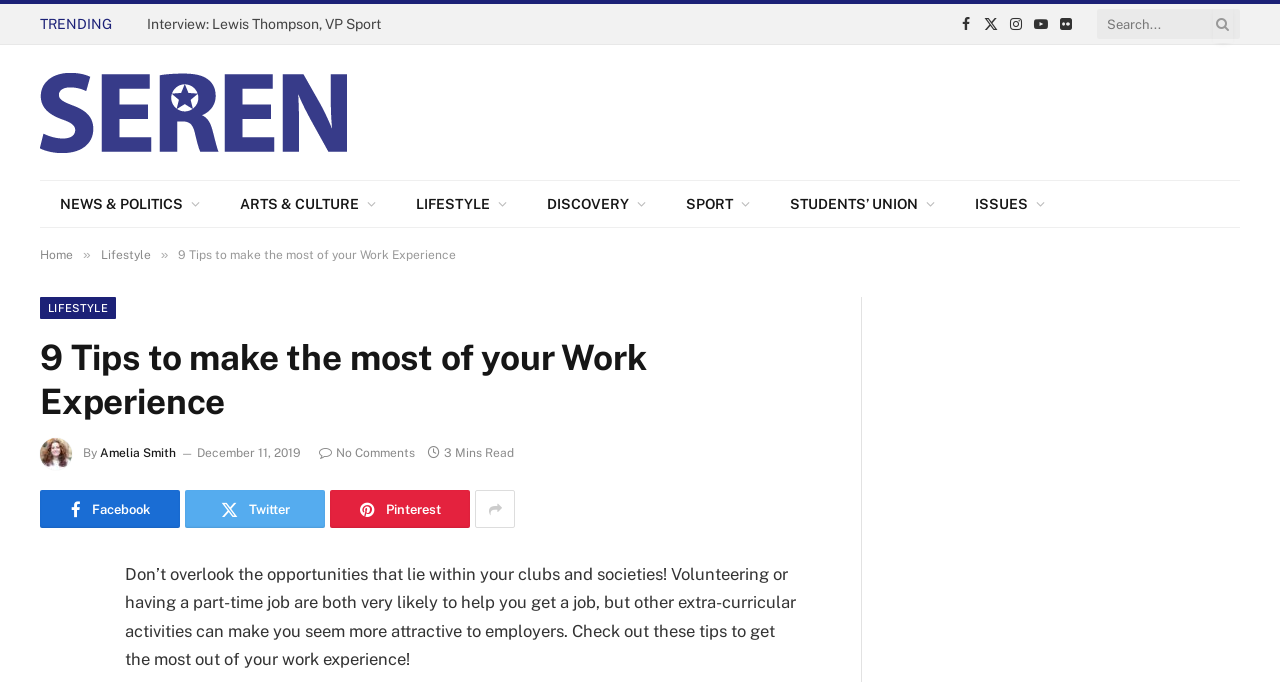Construct a comprehensive caption that outlines the webpage's structure and content.

The webpage is about an article titled "9 Tips to make the most of your Work Experience" from Seren. At the top, there is a navigation bar with links to "TRENDING", social media platforms, and a search bar. Below the navigation bar, there is a section with links to different categories such as "NEWS & POLITICS", "ARTS & CULTURE", and "LIFESTYLE".

The main content of the article is located in the middle of the page, with a heading that matches the title of the article. The article is written by Amelia Smith, and her name is accompanied by a small image. The article's publication date, "December 11, 2019", is also displayed. There is a link to share the article on social media platforms, and a brief summary of the article that encourages readers to check out the tips to get the most out of their work experience.

On the right side of the article, there are links to share the article on Facebook, Twitter, Pinterest, and other platforms. At the bottom of the page, there is a section with links to the author's social media profiles and a call-to-action to share the article.

The overall layout of the webpage is organized, with clear headings and concise text. The use of images and icons adds visual appeal to the page.